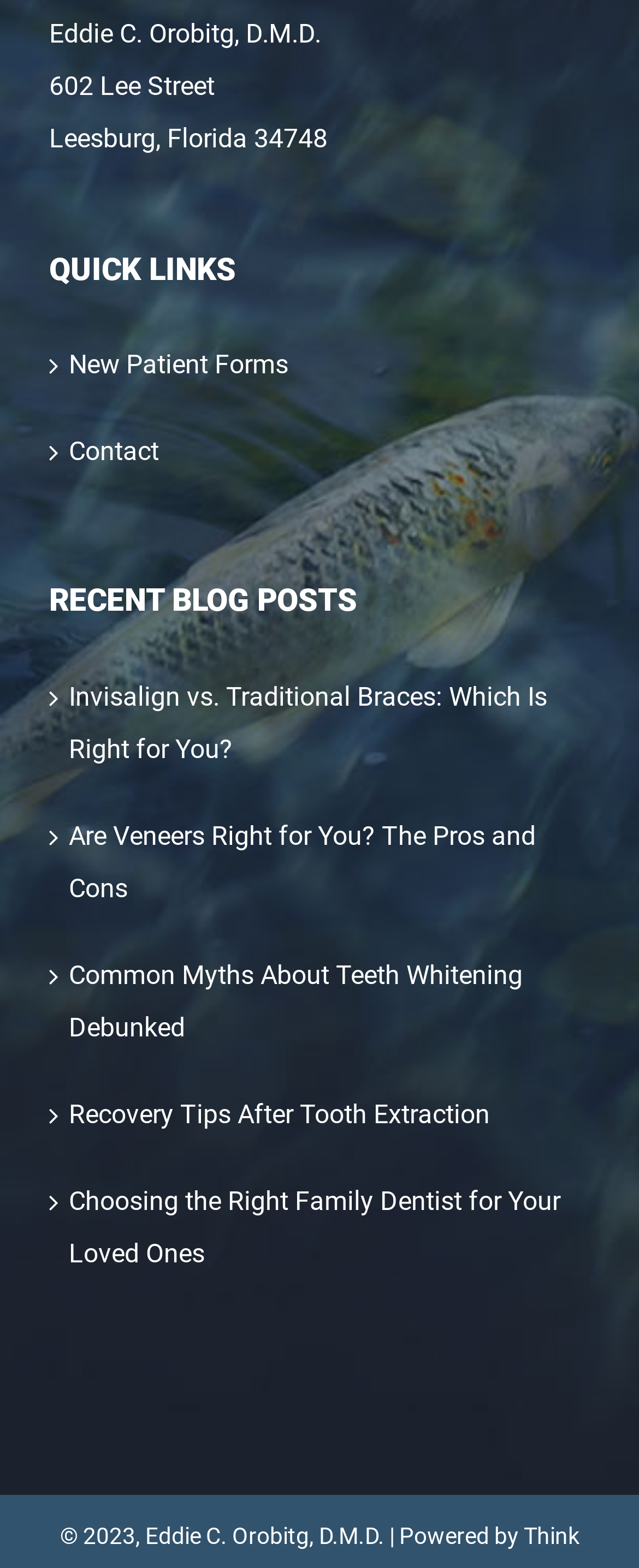Give a one-word or short phrase answer to the question: 
What is the doctor's name?

Eddie C. Orobitg, D.M.D.